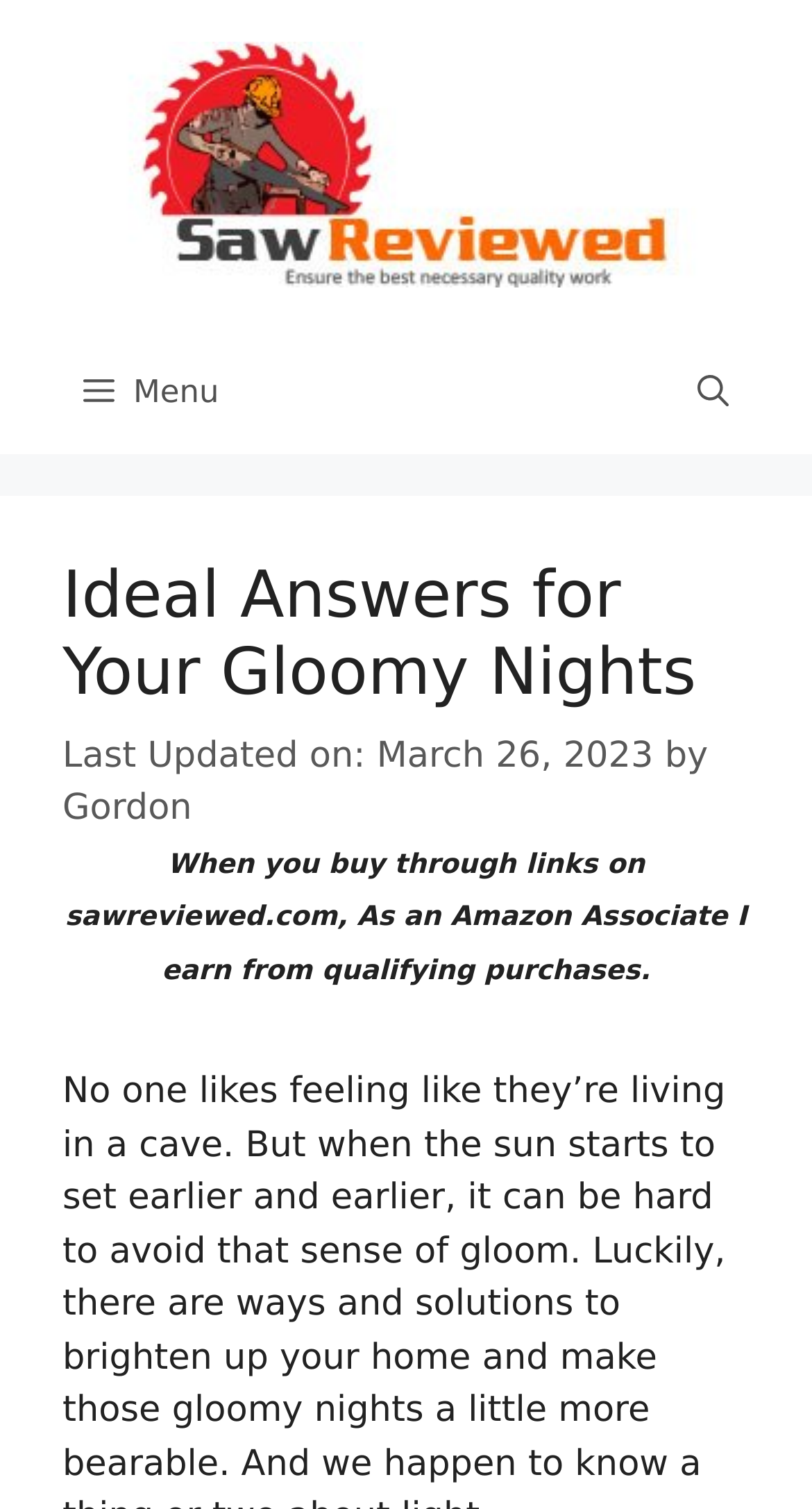Determine the title of the webpage and give its text content.

Ideal Answers for Your Gloomy Nights